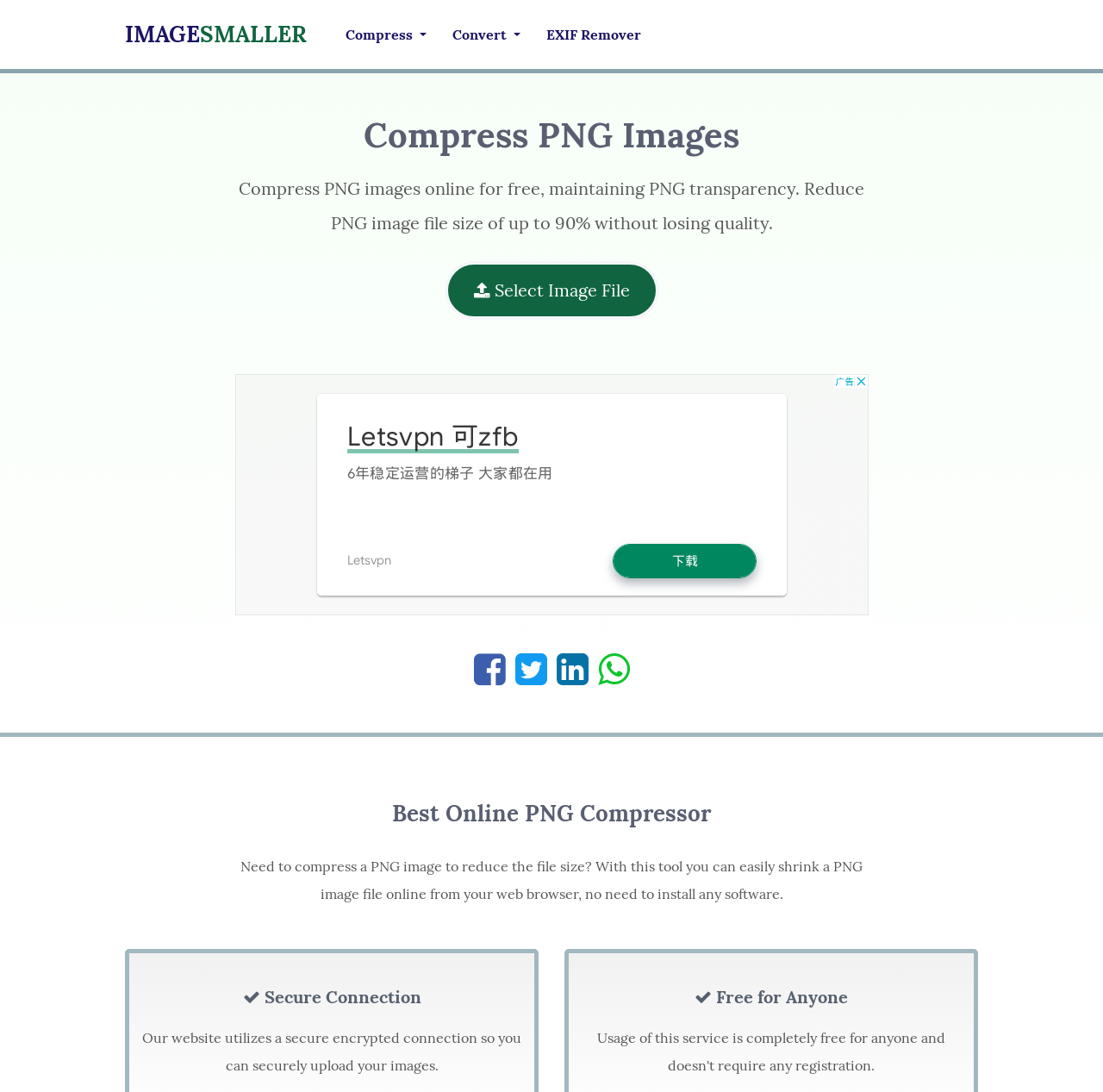Based on the image, please respond to the question with as much detail as possible:
What is the purpose of this website?

Based on the webpage content, it appears that the website is designed to compress PNG images online, maintaining transparency, and reducing file size up to 90% without losing quality.